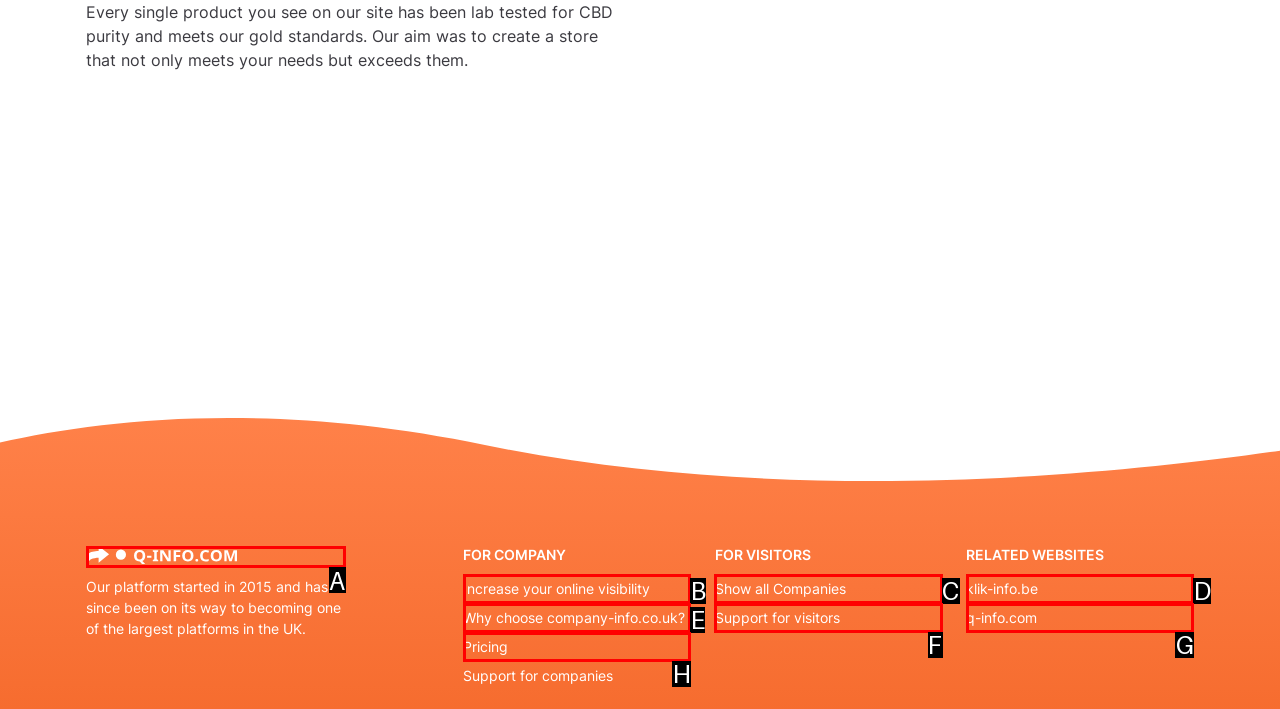Determine the HTML element that best aligns with the description: Why choose company-info.co.uk?
Answer with the appropriate letter from the listed options.

E